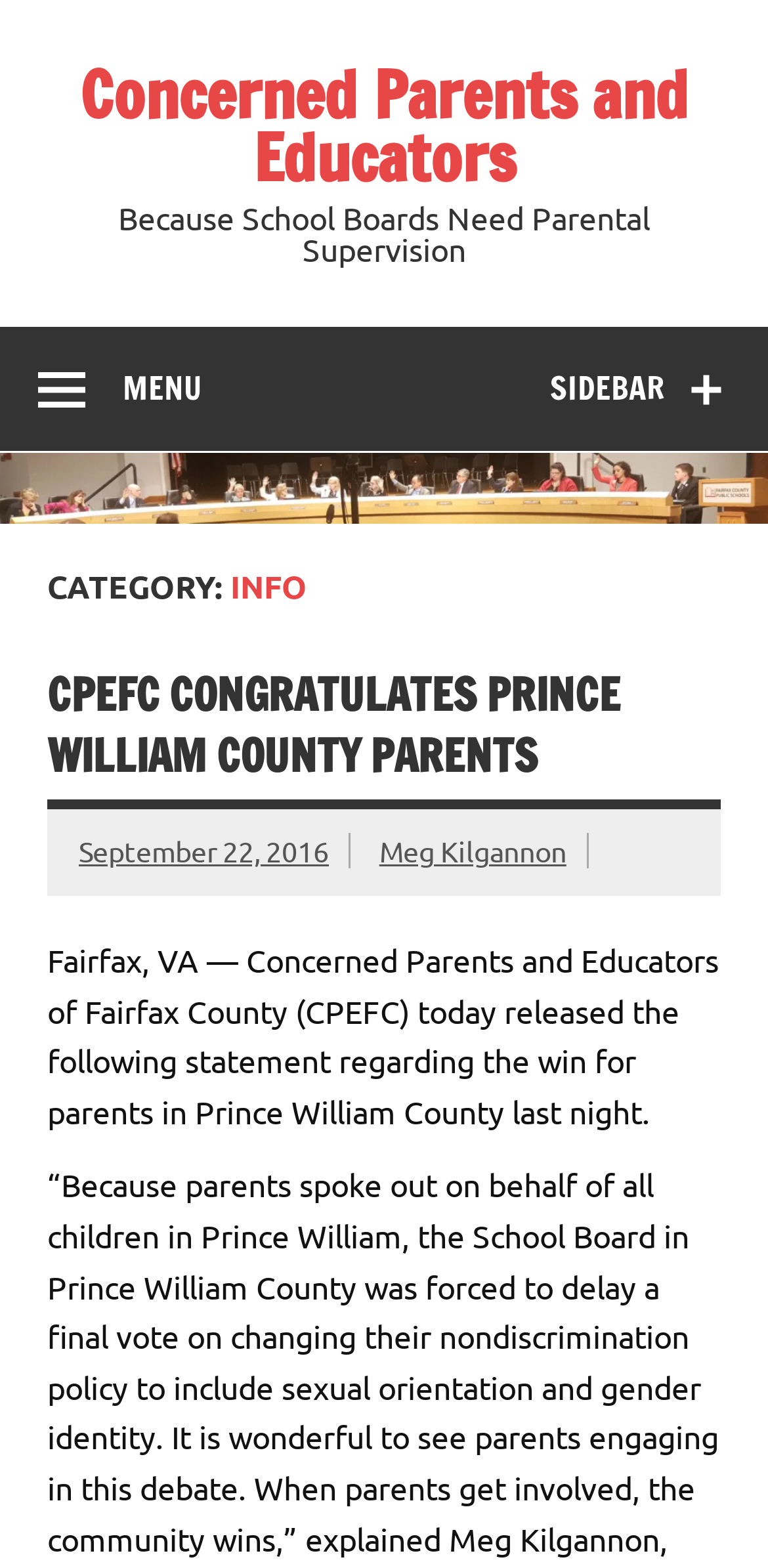What is the location mentioned in the article? Examine the screenshot and reply using just one word or a brief phrase.

Fairfax, VA